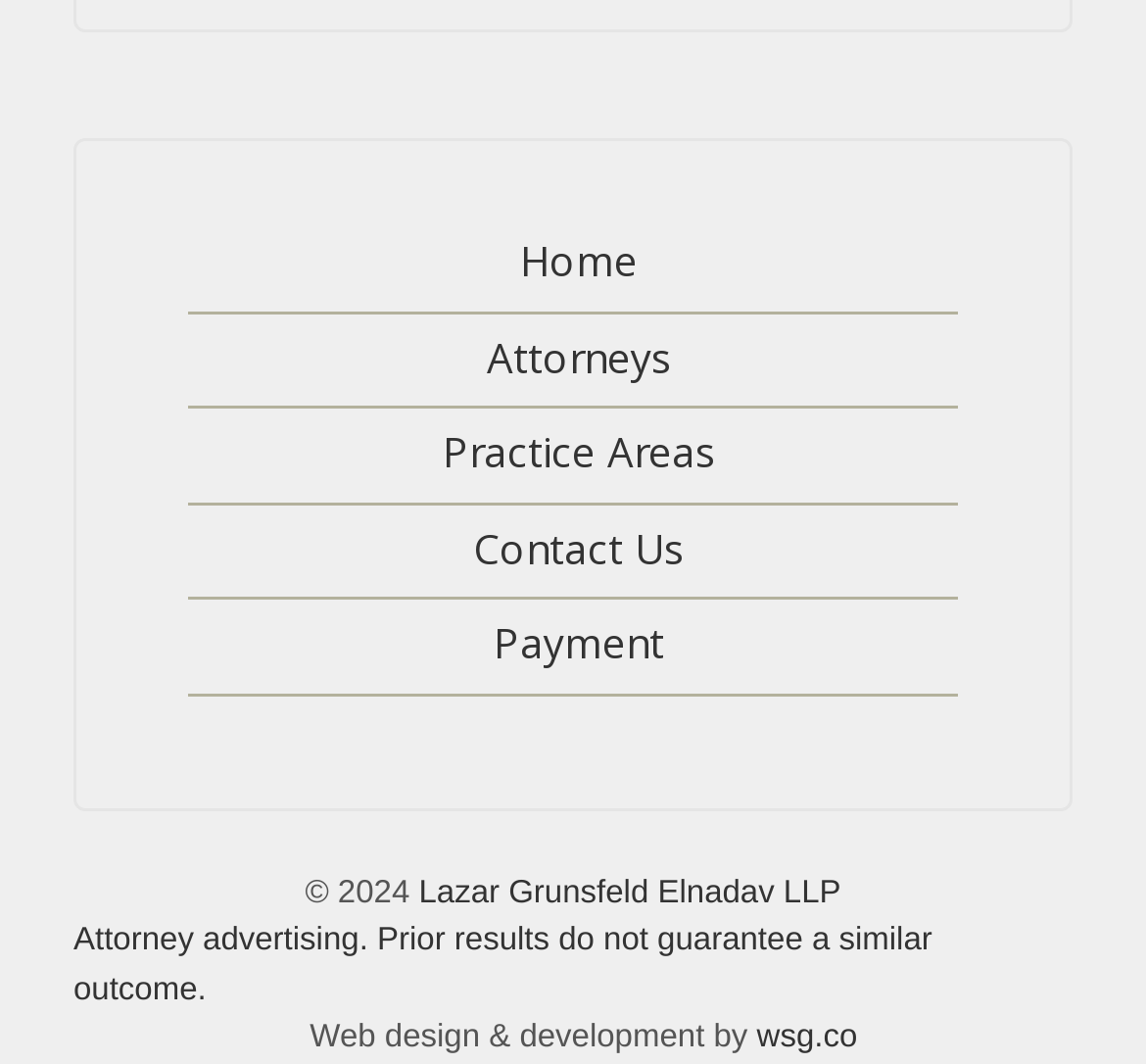How many elements are at the bottom of the webpage?
Make sure to answer the question with a detailed and comprehensive explanation.

I examined the bottom section of the webpage and found three elements: the copyright information, the disclaimer text, and the website design and development credits. I counted these elements to get the answer.